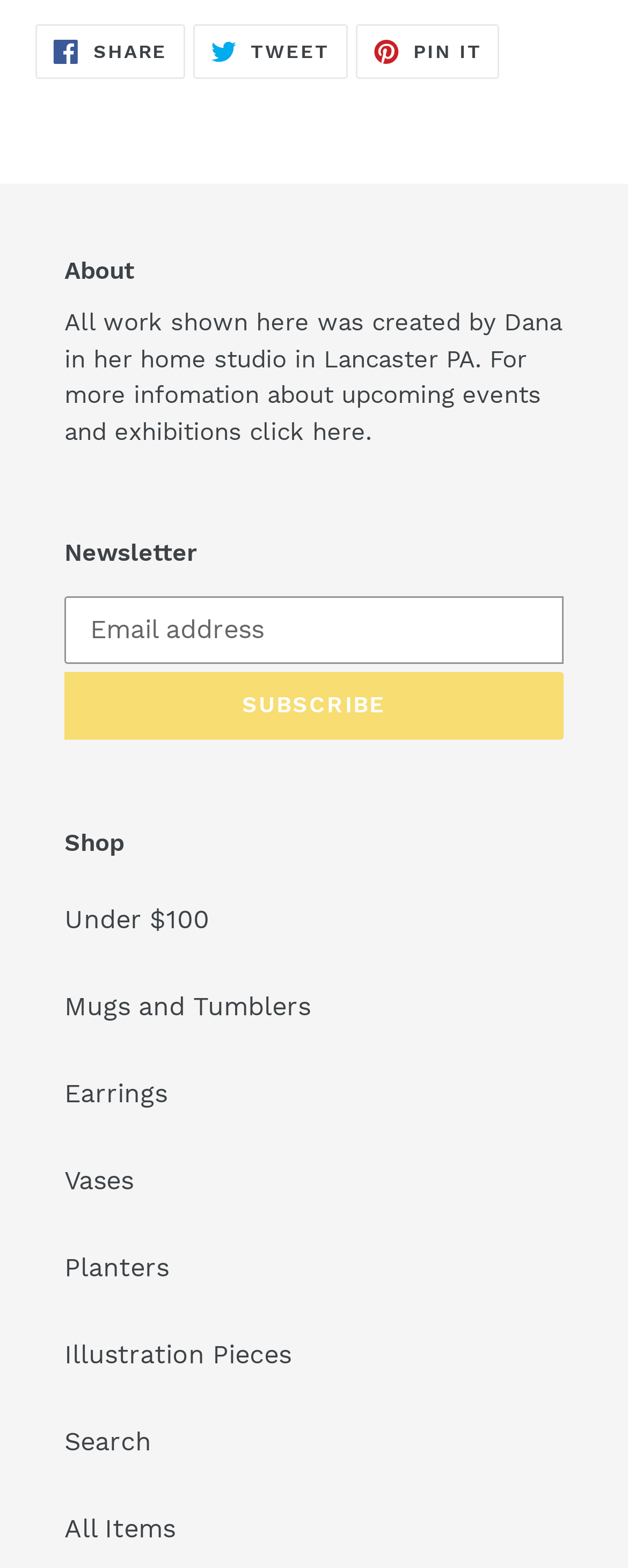Please specify the bounding box coordinates of the clickable section necessary to execute the following command: "start reading the play".

None